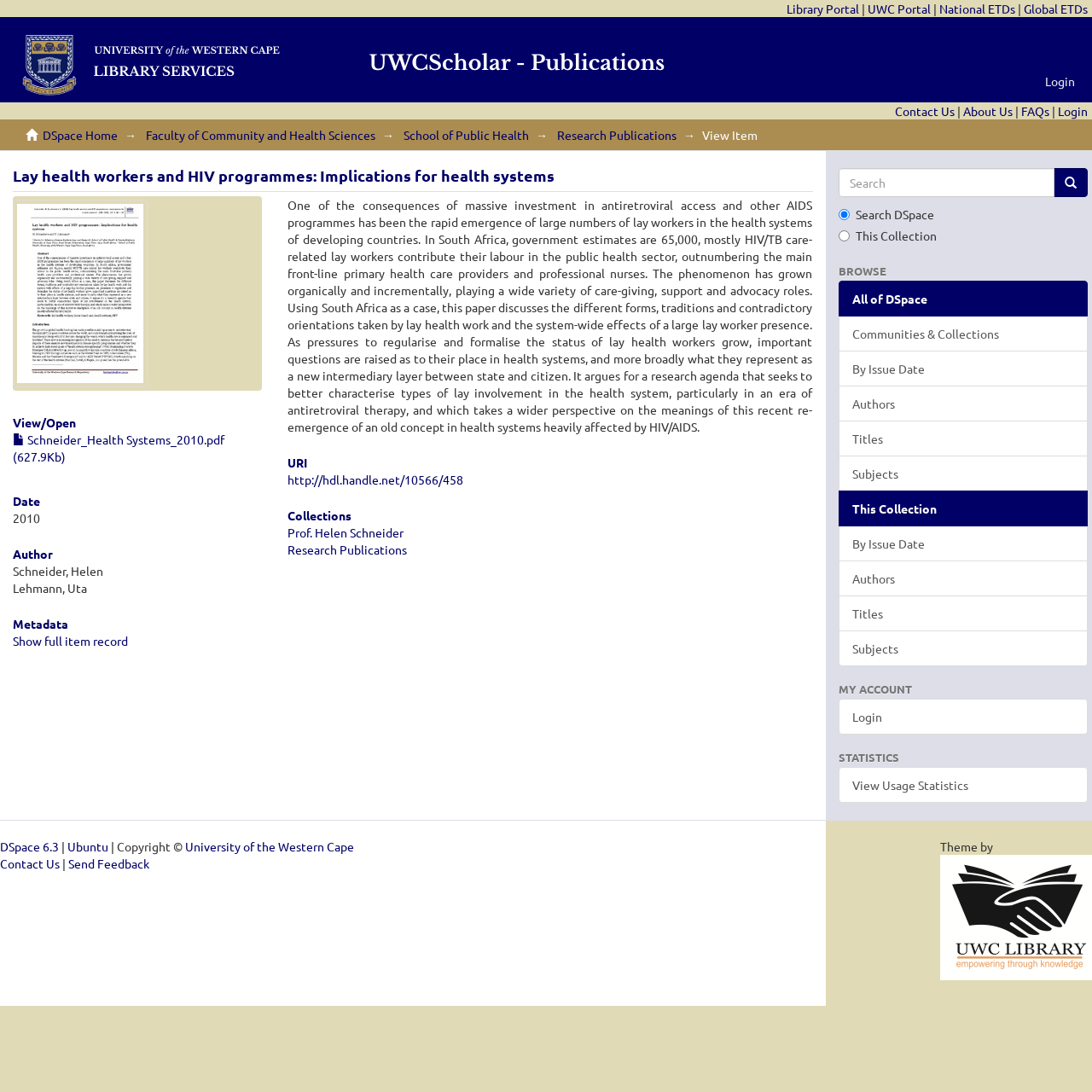From the screenshot, find the bounding box of the UI element matching this description: "School of Public Health". Supply the bounding box coordinates in the form [left, top, right, bottom], each a float between 0 and 1.

[0.37, 0.116, 0.484, 0.13]